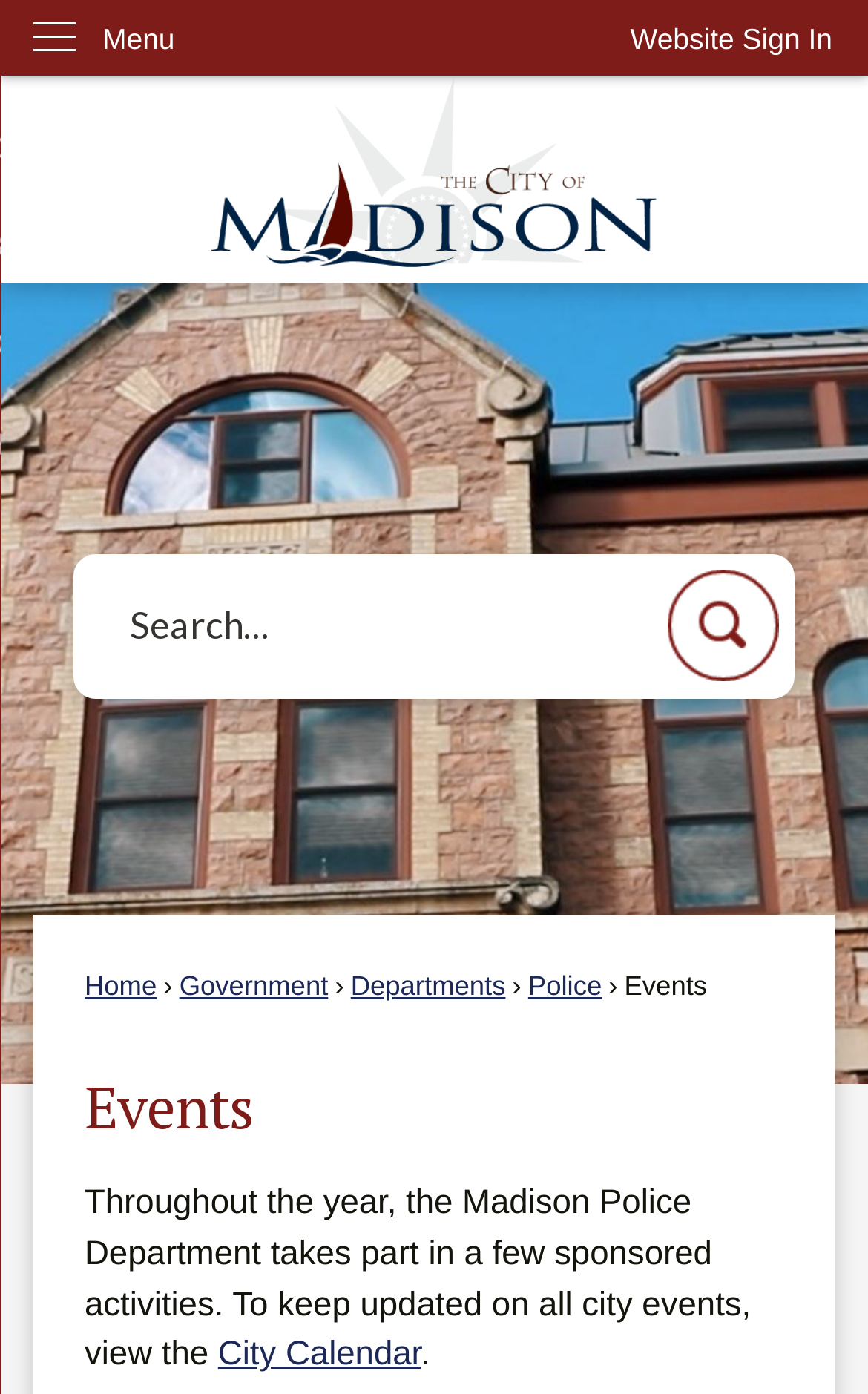Please identify the bounding box coordinates of the area I need to click to accomplish the following instruction: "Search for something".

[0.085, 0.397, 0.915, 0.501]